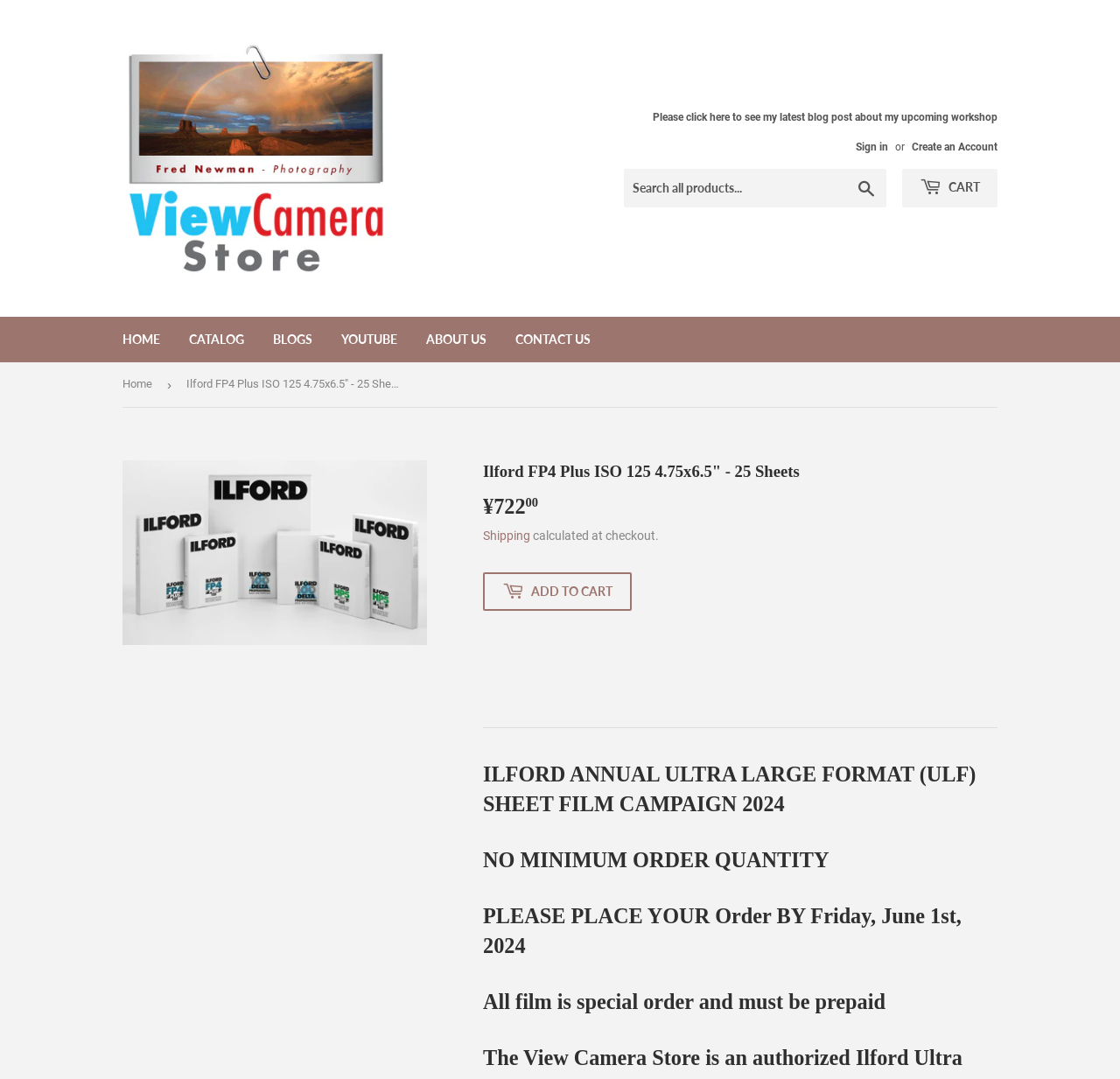Provide a comprehensive description of the webpage.

This webpage appears to be a product page for Ilford FP4 Plus ISO 125 4.75x6.5" film, with 25 sheets. At the top left, there is a logo and a link to the website's homepage. Below the logo, there are links to the catalog, blog, YouTube channel, about us, and contact us sections.

On the top right, there is a search bar with a search button, a link to sign in, and a link to create an account. Next to these links, there is a cart icon with a link to the cart.

Below the top navigation, there is a breadcrumb navigation showing the current page's location, with links to the home page and the previous page. The product title, "Ilford FP4 Plus ISO 125 4.75x6.5" - 25 Sheets", is displayed prominently.

To the right of the product title, there is a large image of the product. Below the image, the product price, ¥722.00, is displayed. There is also a link to shipping information and a note that the shipping cost will be calculated at checkout.

Below the product information, there is a call-to-action button to add the product to the cart. There are also several headings that provide important information about the product, including the Ilford annual ultra-large format sheet film campaign 2024, the lack of a minimum order quantity, the deadline to place an order, and the requirement for prepayment.